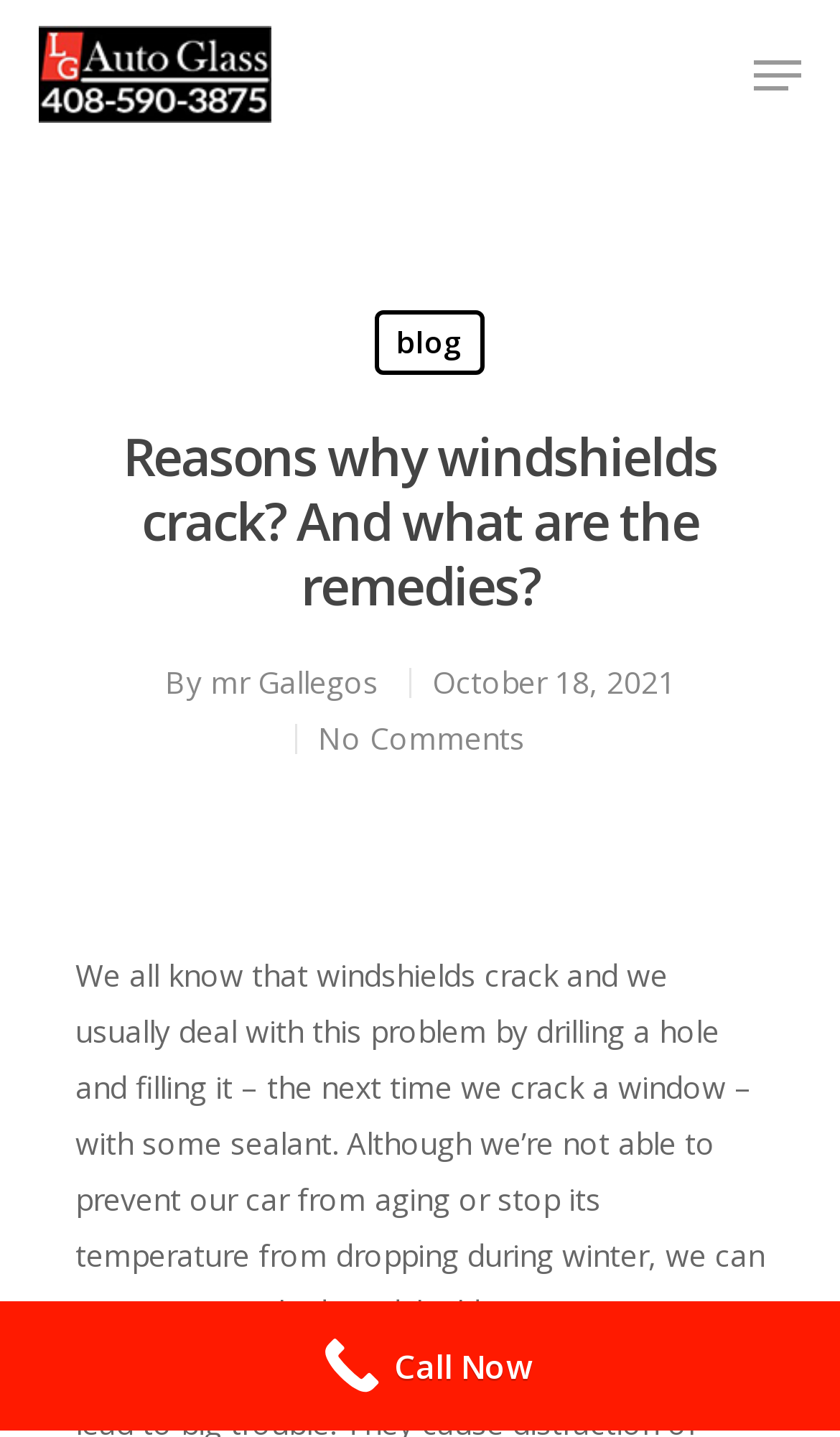Can I call the company directly?
Please look at the screenshot and answer in one word or a short phrase.

Yes